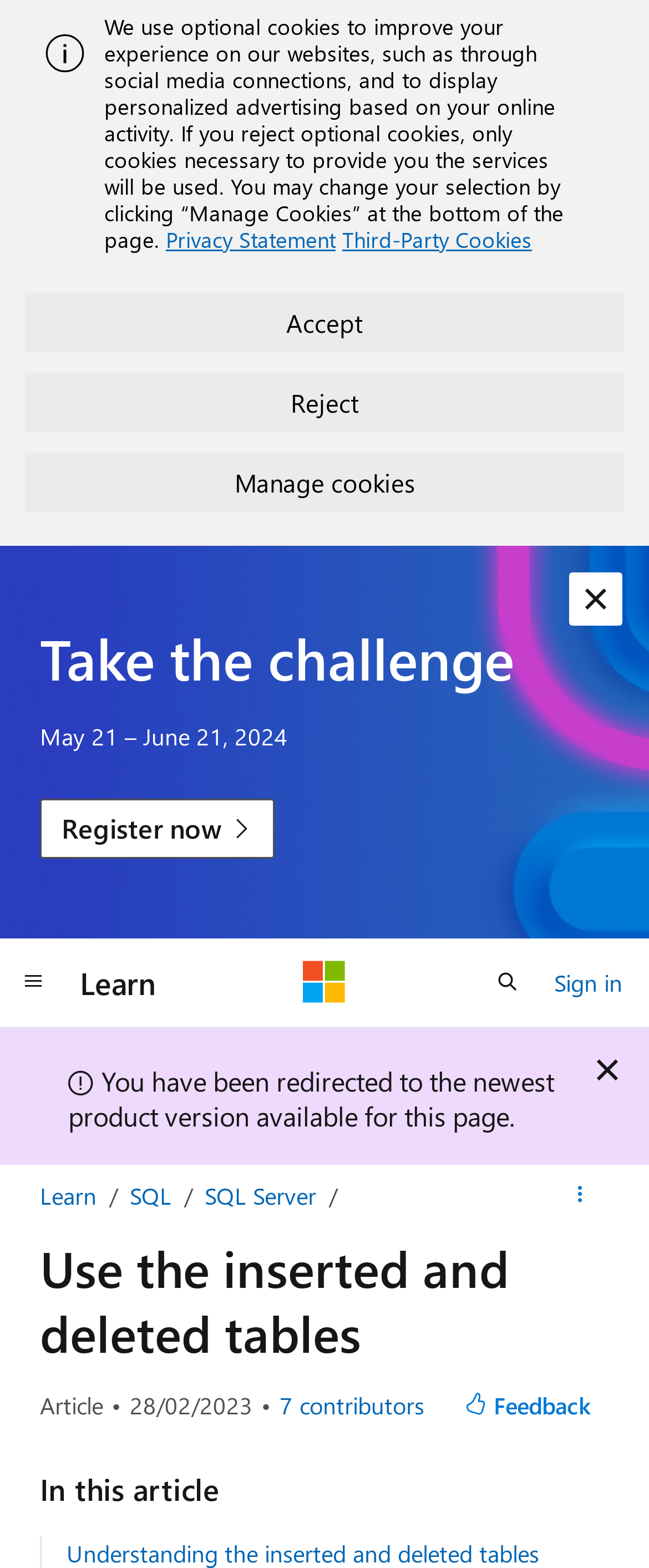Could you indicate the bounding box coordinates of the region to click in order to complete this instruction: "View all contributors".

[0.431, 0.888, 0.654, 0.906]